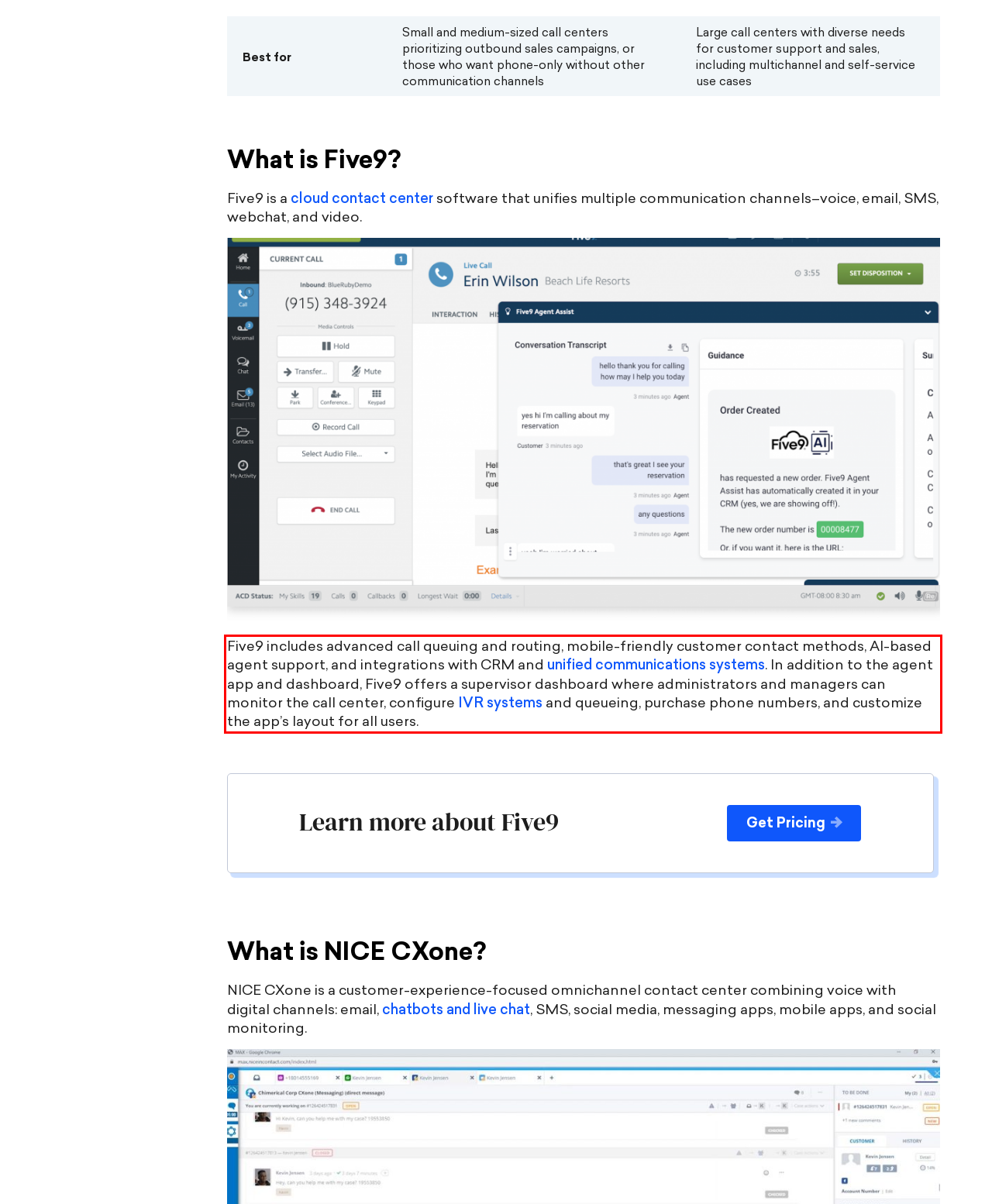Identify the text within the red bounding box on the webpage screenshot and generate the extracted text content.

Five9 includes advanced call queuing and routing, mobile-friendly customer contact methods, AI-based agent support, and integrations with CRM and unified communications systems. In addition to the agent app and dashboard, Five9 offers a supervisor dashboard where administrators and managers can monitor the call center, configure IVR systems and queueing, purchase phone numbers, and customize the app’s layout for all users.